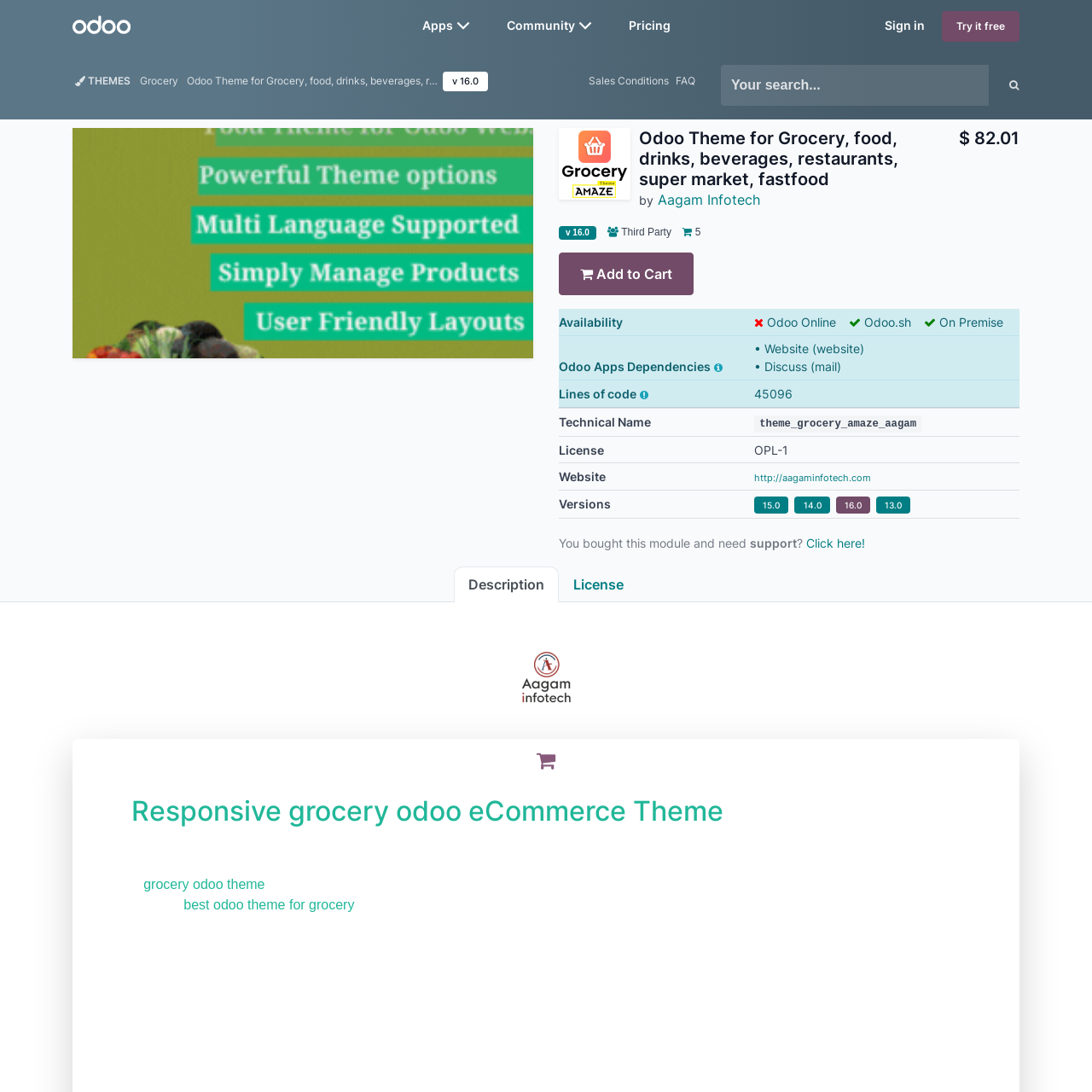What type of businesses is the Odoo platform tailored for?
Look closely at the image marked with a red bounding box and answer the question with as much detail as possible, drawing from the image.

The Odoo platform is tailored for grocery, restaurant, and food market businesses, as reflected in the theme of the webpage, which revolves around grocery and food-related eCommerce solutions.